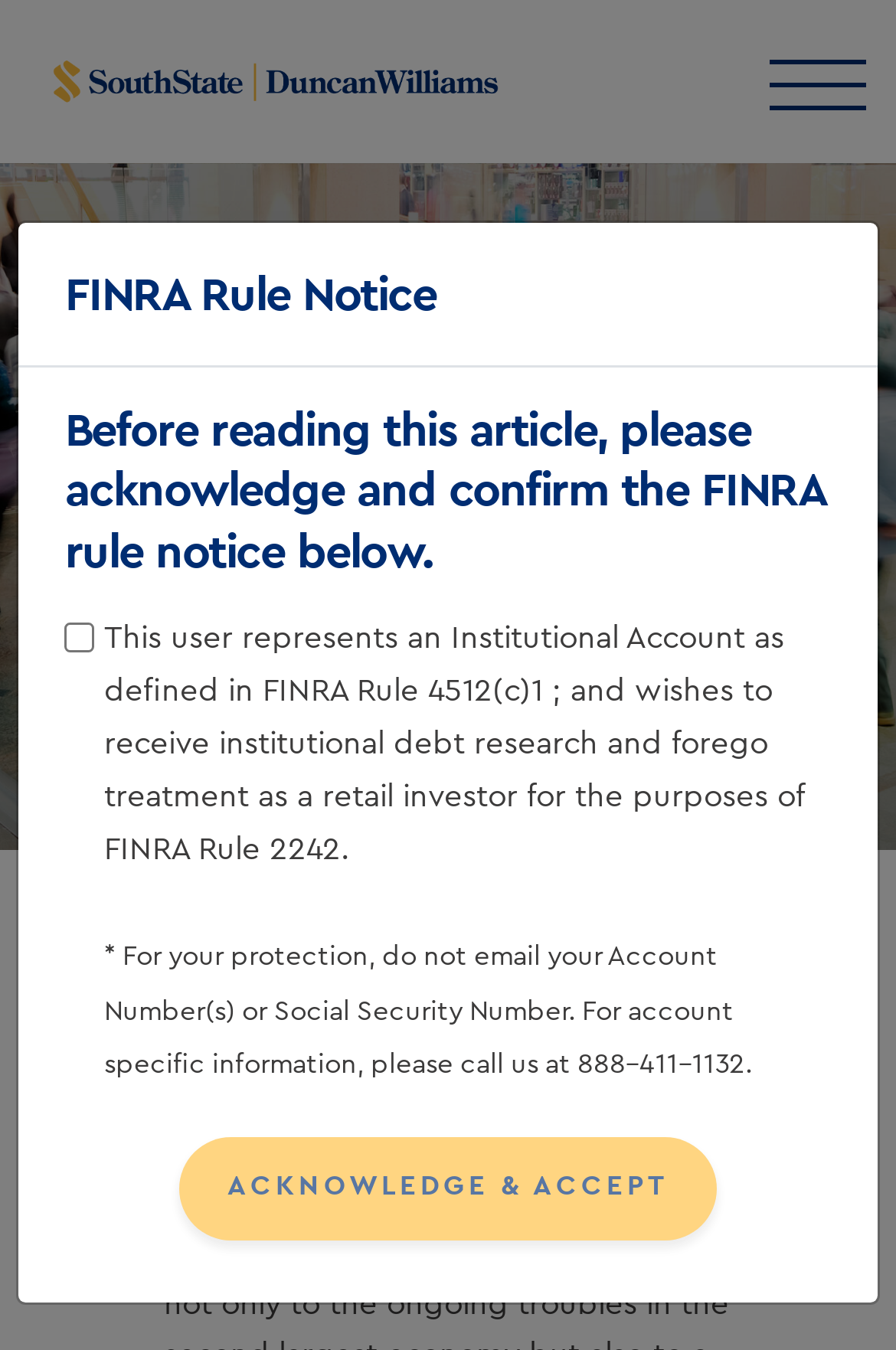Kindly determine the bounding box coordinates of the area that needs to be clicked to fulfill this instruction: "Go to 'Sales & Trading'".

[0.0, 0.136, 1.0, 0.223]